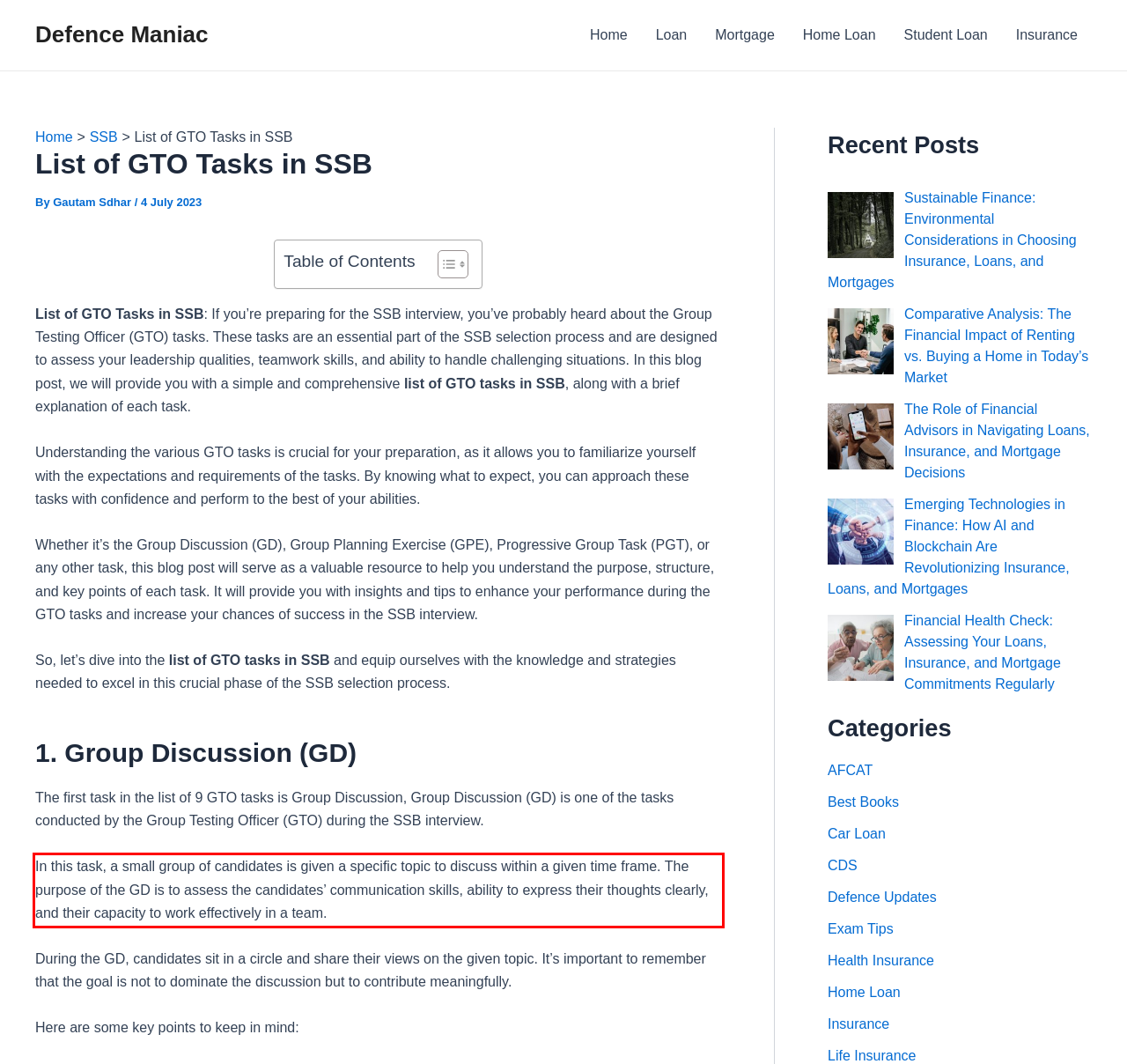You are given a webpage screenshot with a red bounding box around a UI element. Extract and generate the text inside this red bounding box.

In this task, a small group of candidates is given a specific topic to discuss within a given time frame. The purpose of the GD is to assess the candidates’ communication skills, ability to express their thoughts clearly, and their capacity to work effectively in a team.